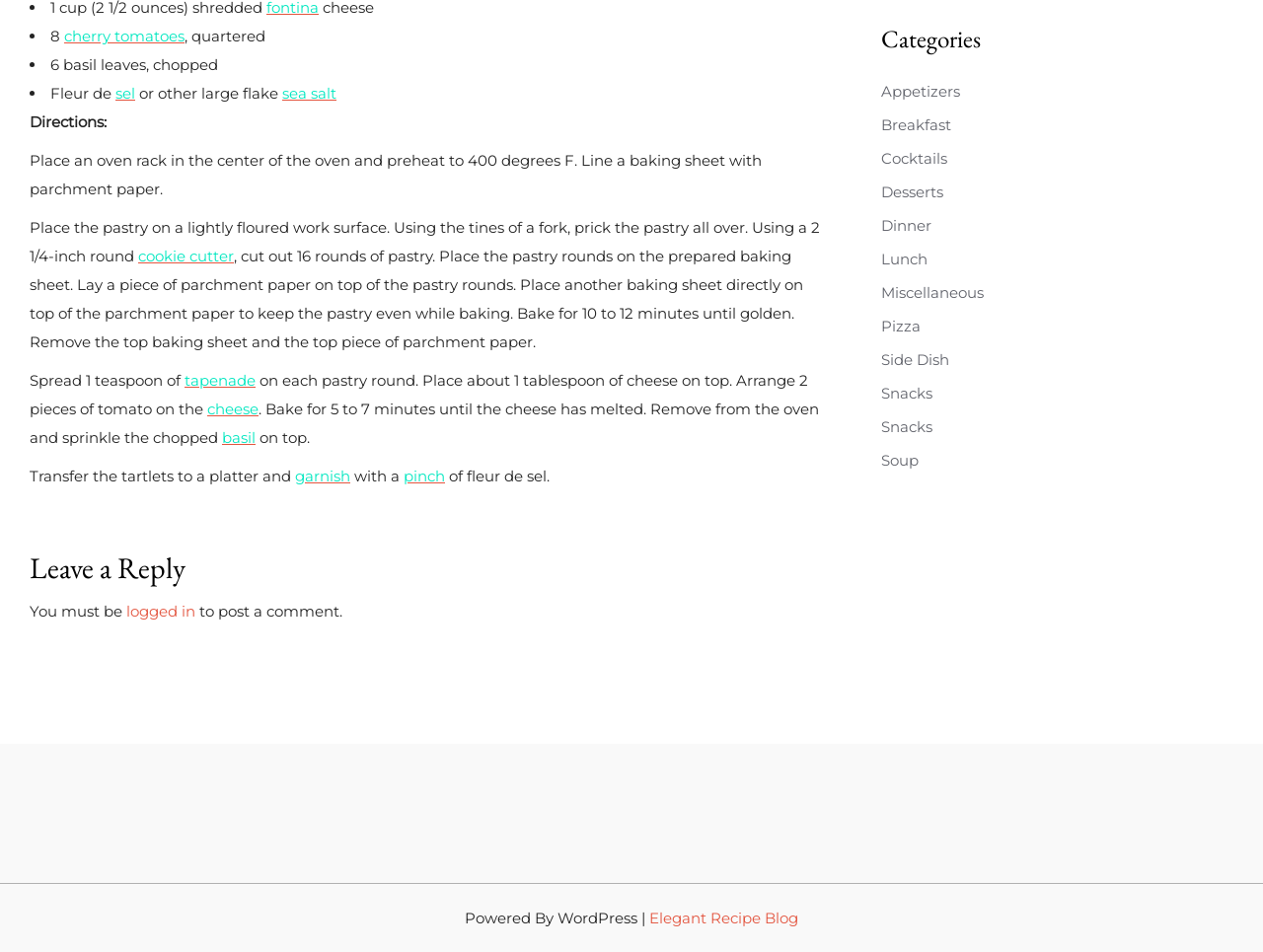Given the element description: "Soup", predict the bounding box coordinates of this UI element. The coordinates must be four float numbers between 0 and 1, given as [left, top, right, bottom].

[0.698, 0.474, 0.728, 0.493]